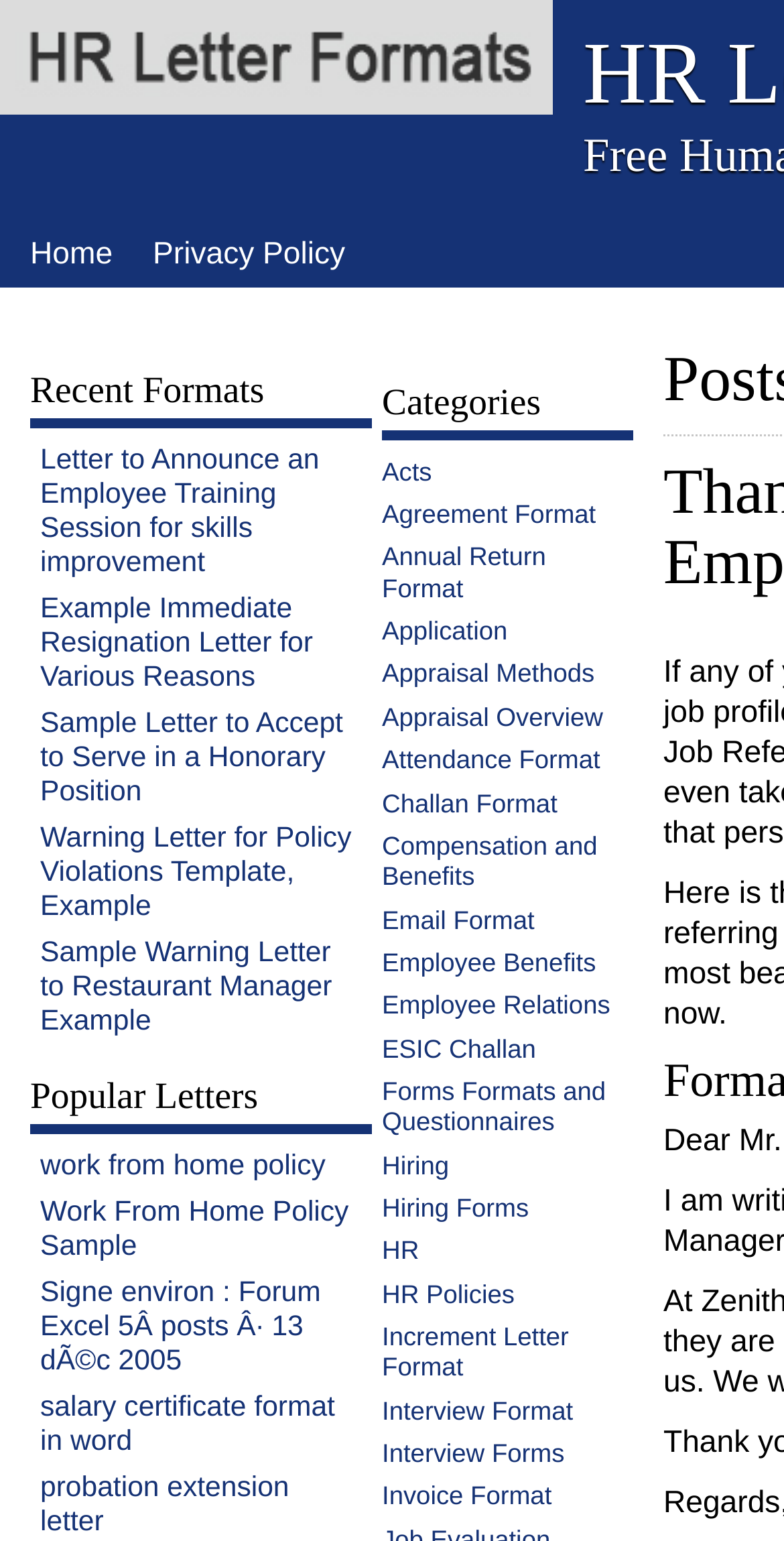Provide the bounding box coordinates for the UI element that is described by this text: "Hiring". The coordinates should be in the form of four float numbers between 0 and 1: [left, top, right, bottom].

[0.487, 0.746, 0.573, 0.765]